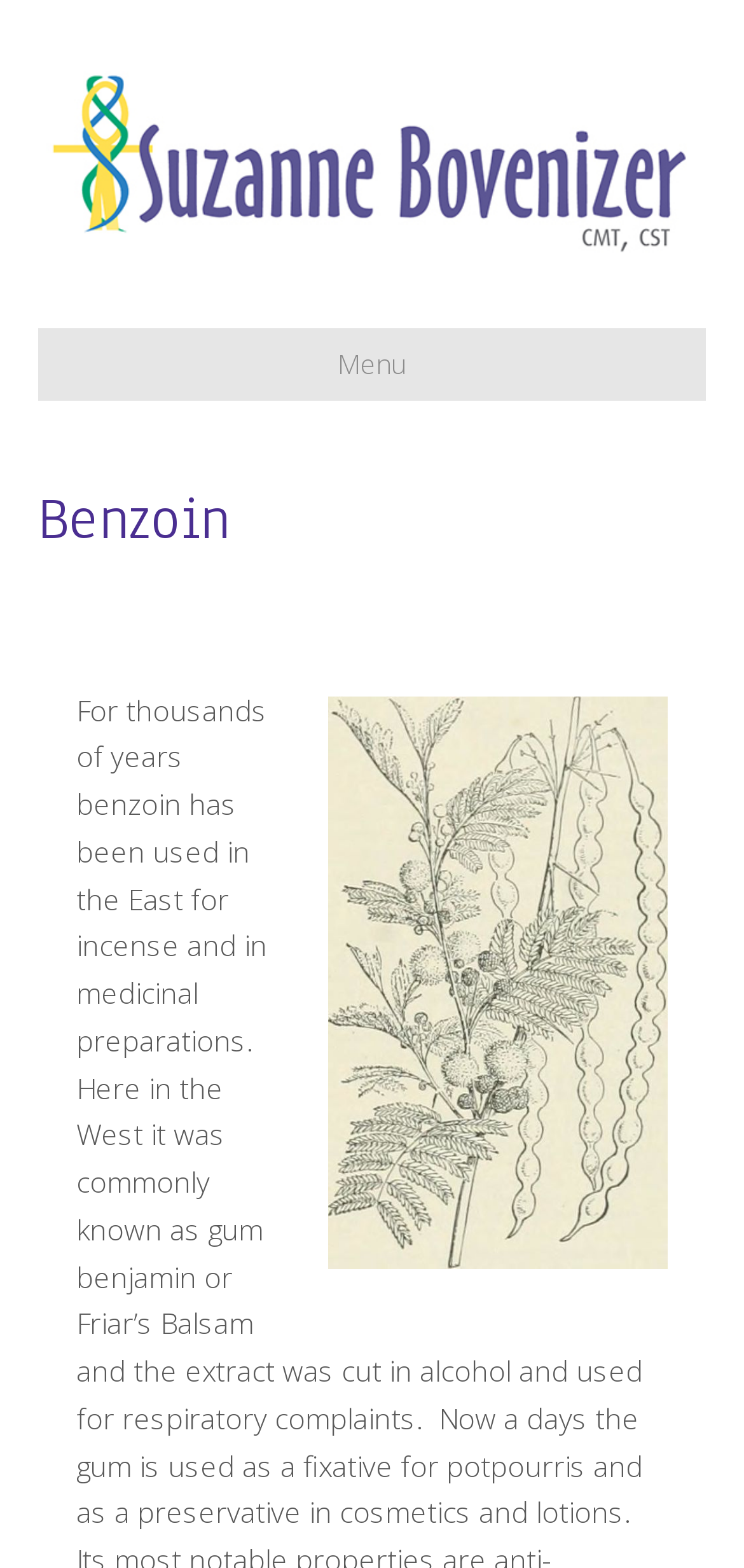What is another name for benzoin in the West?
Please provide a comprehensive answer based on the contents of the image.

The text states that in the West, benzoin was commonly known as gum benjamin or Friar's Balsam, and the extract was cut in alcohol and used for respiratory complaints.